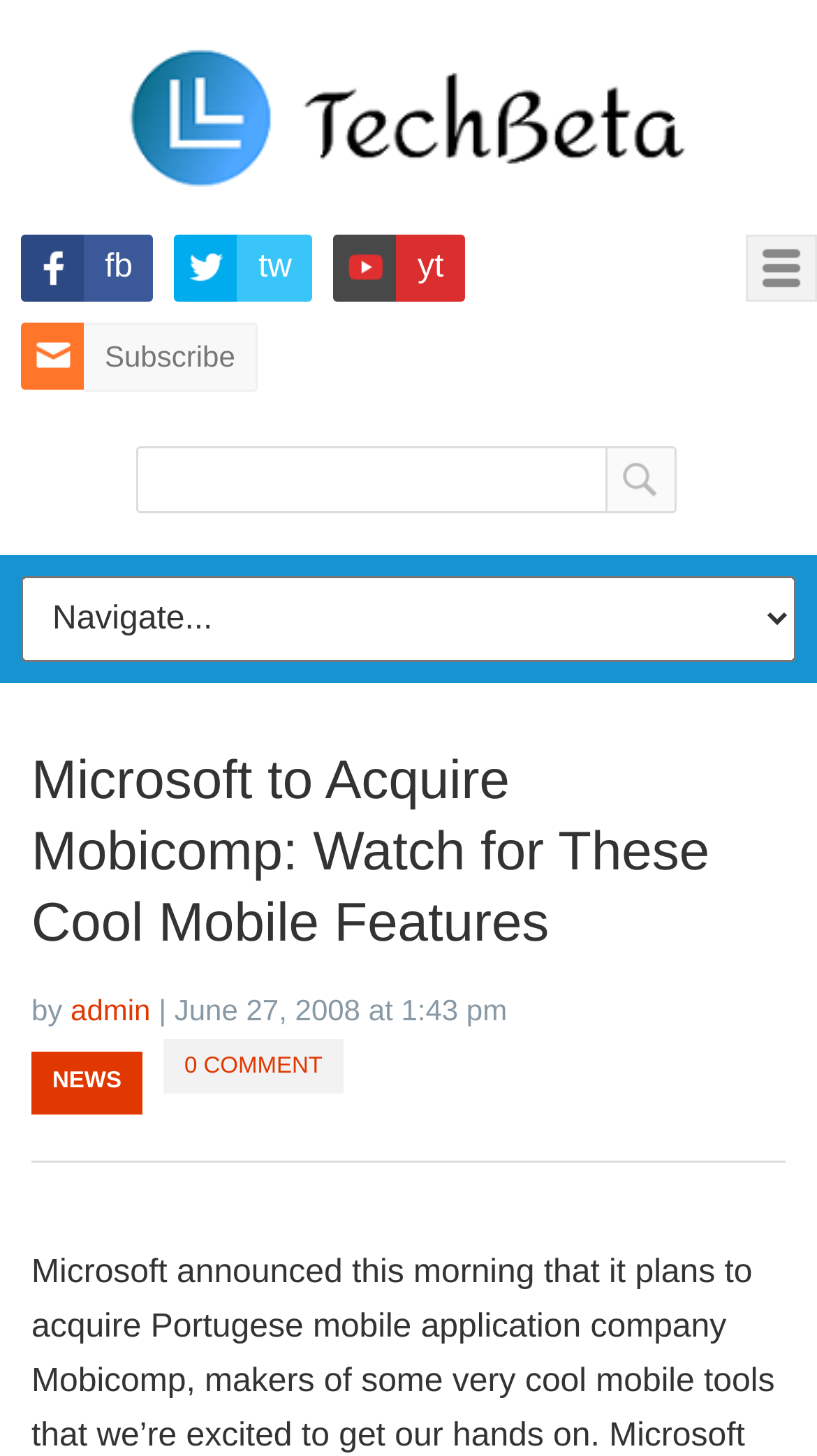Determine the bounding box coordinates of the clickable region to execute the instruction: "Read the NEWS section". The coordinates should be four float numbers between 0 and 1, denoted as [left, top, right, bottom].

[0.038, 0.723, 0.174, 0.765]